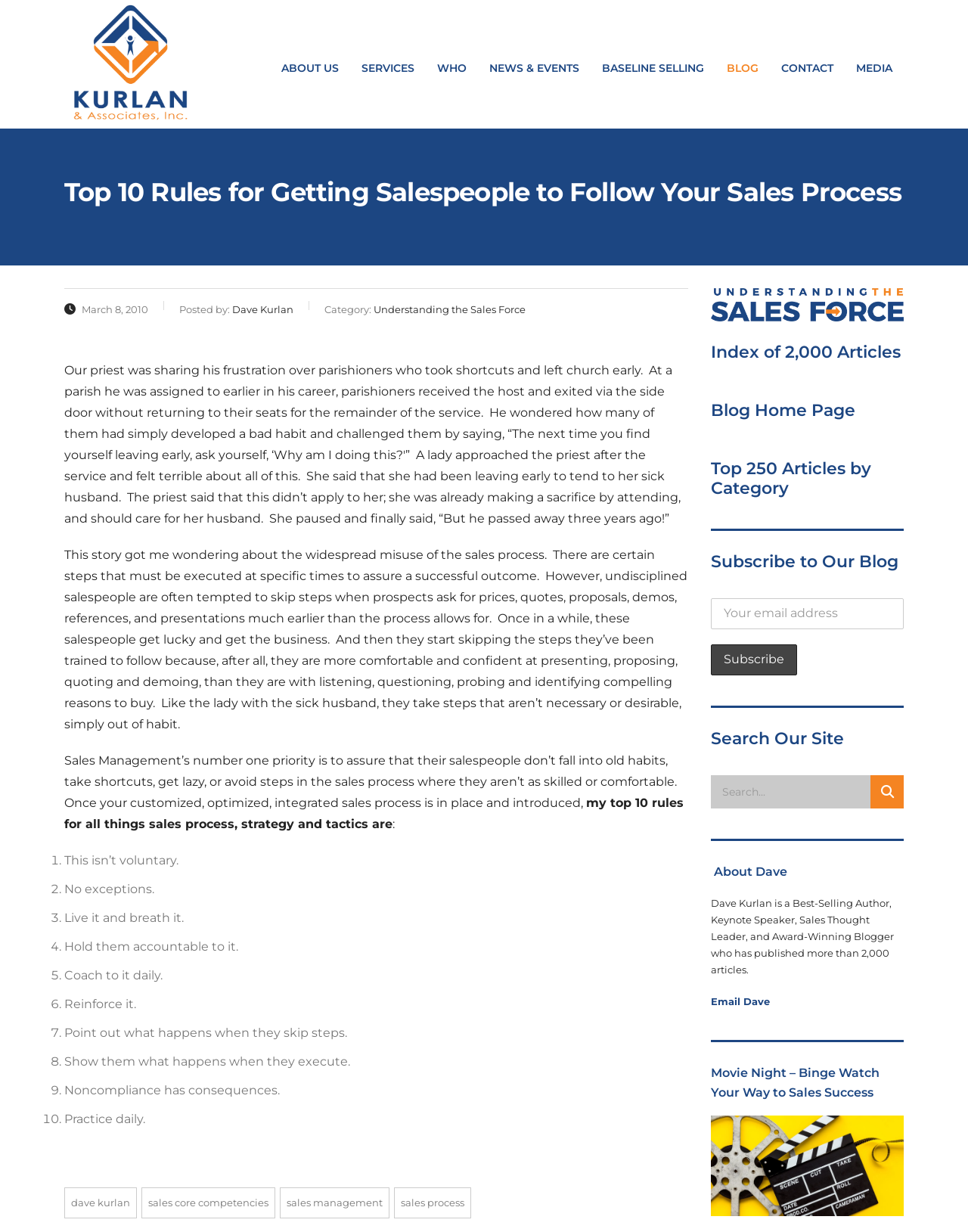Identify the bounding box coordinates for the UI element described as follows: Top 250 Articles by Category. Use the format (top-left x, top-left y, bottom-right x, bottom-right y) and ensure all values are floating point numbers between 0 and 1.

[0.734, 0.372, 0.9, 0.405]